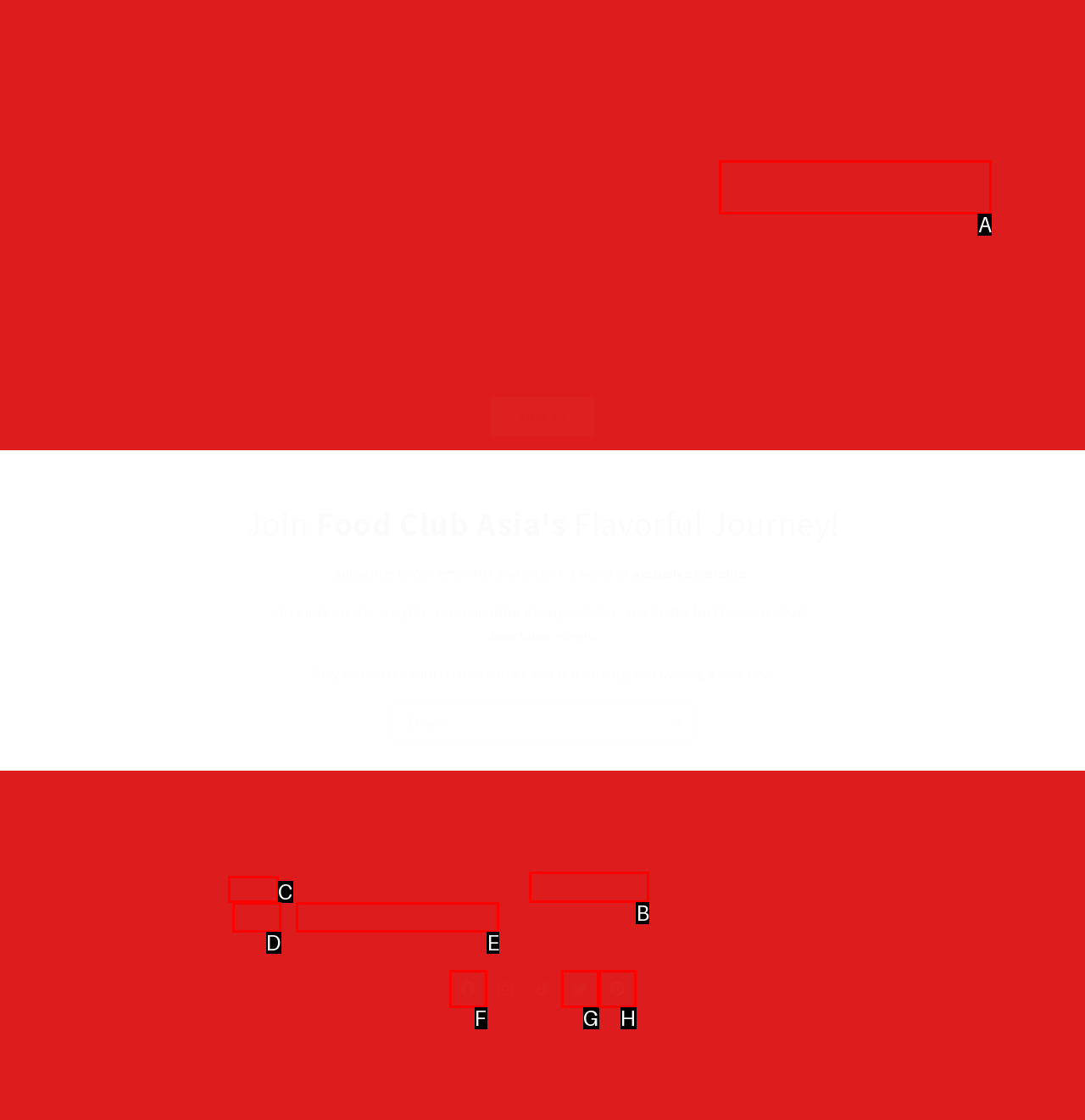Based on the description: Pinterest, select the HTML element that best fits. Reply with the letter of the correct choice from the options given.

H